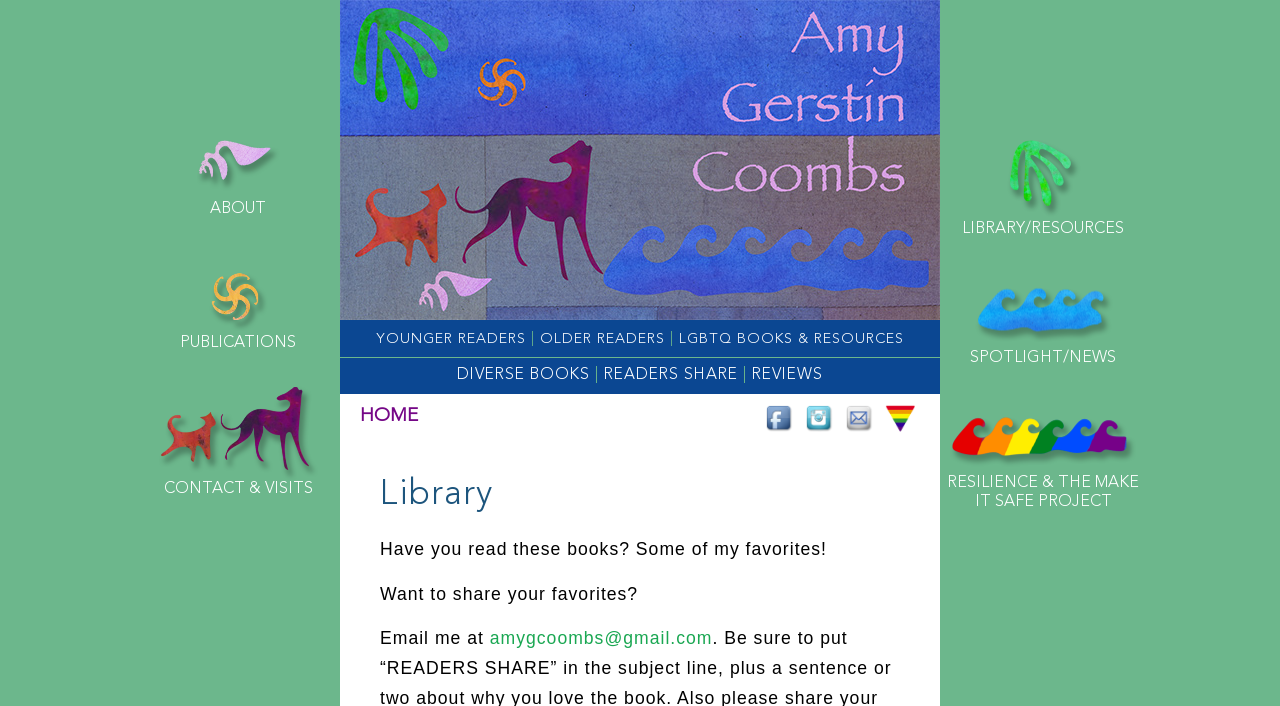Locate the UI element described by parent_node: HOME title="Facebook" in the provided webpage screenshot. Return the bounding box coordinates in the format (top-left x, top-left y, bottom-right x, bottom-right y), ensuring all values are between 0 and 1.

[0.598, 0.593, 0.625, 0.622]